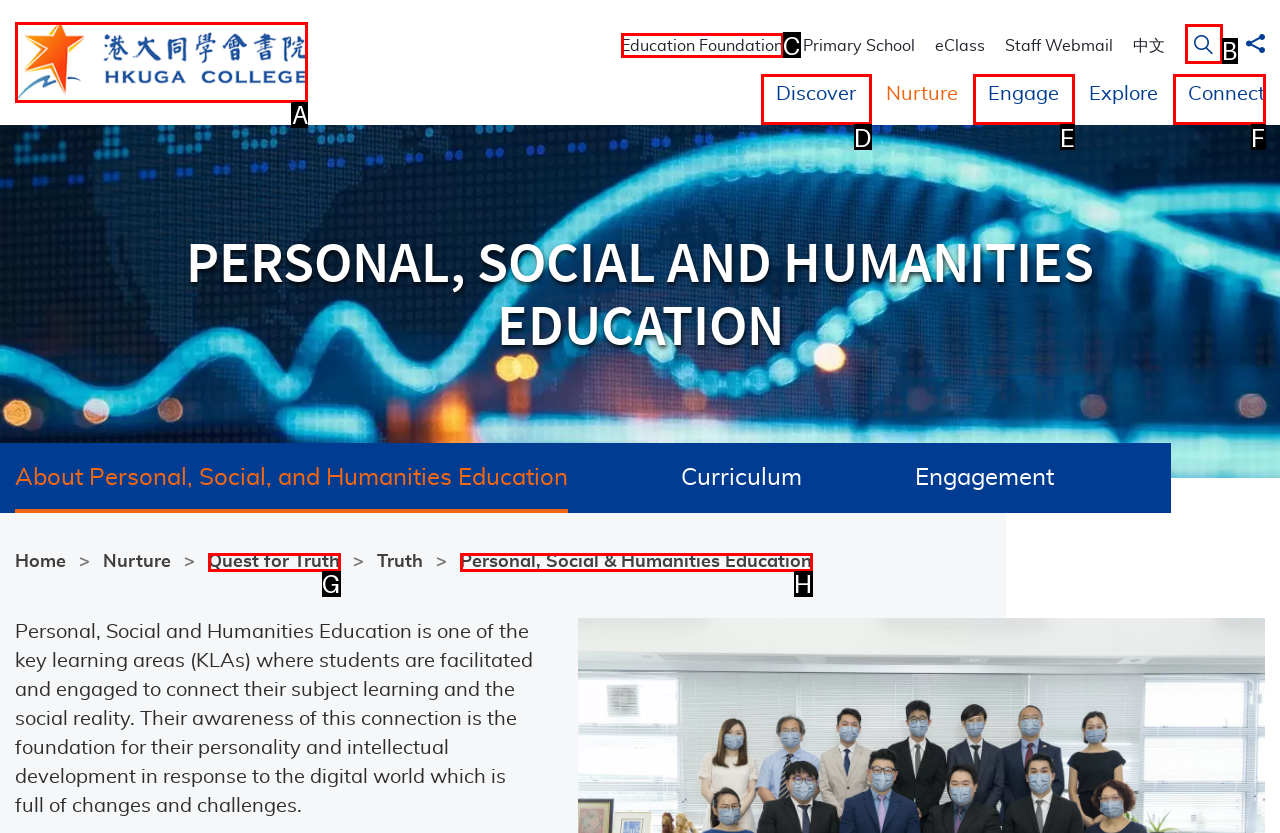Which lettered option should I select to achieve the task: Read the blog according to the highlighted elements in the screenshot?

None